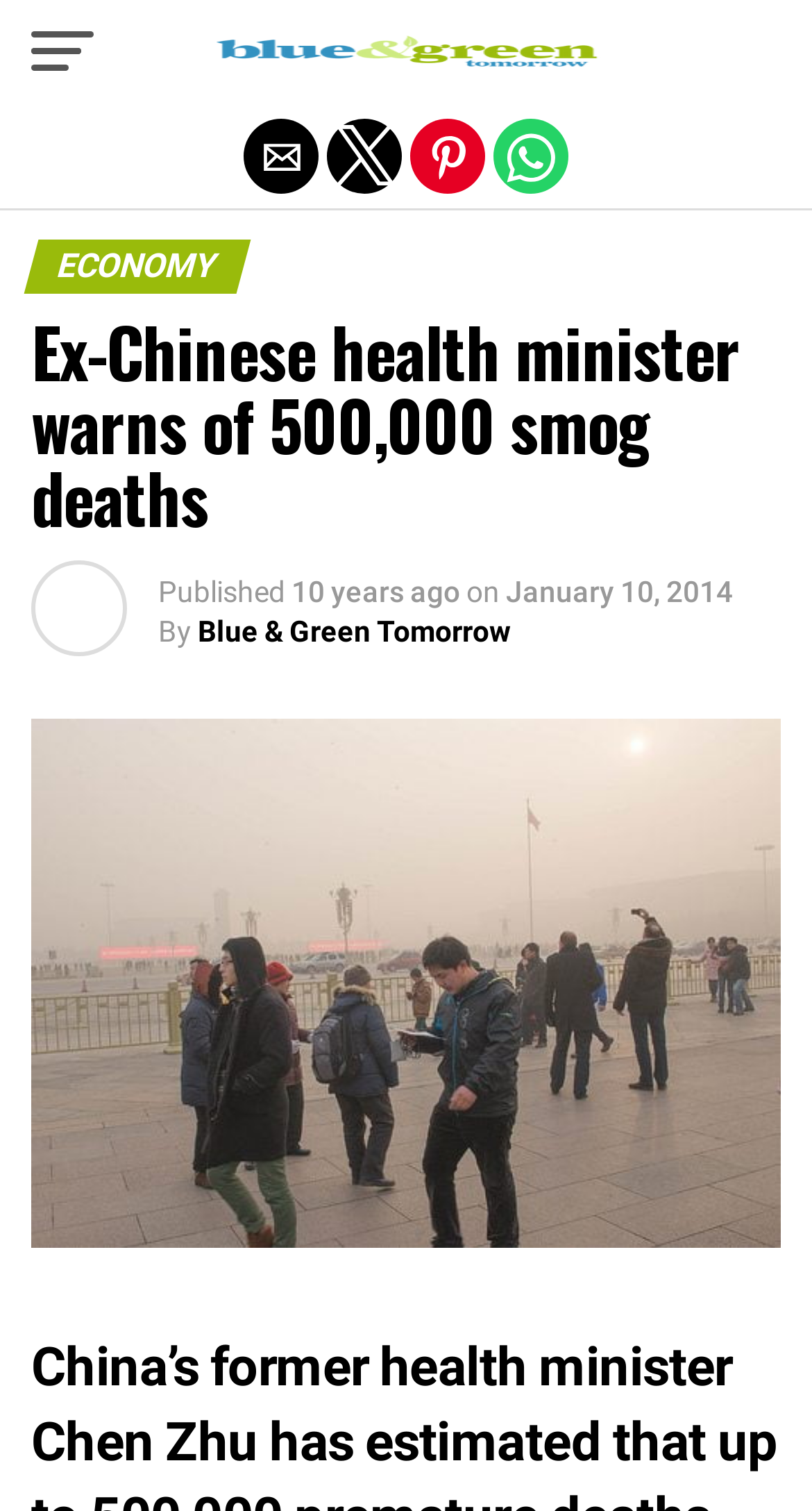Determine the coordinates of the bounding box that should be clicked to complete the instruction: "Read the article published 10 years ago". The coordinates should be represented by four float numbers between 0 and 1: [left, top, right, bottom].

[0.359, 0.38, 0.567, 0.402]